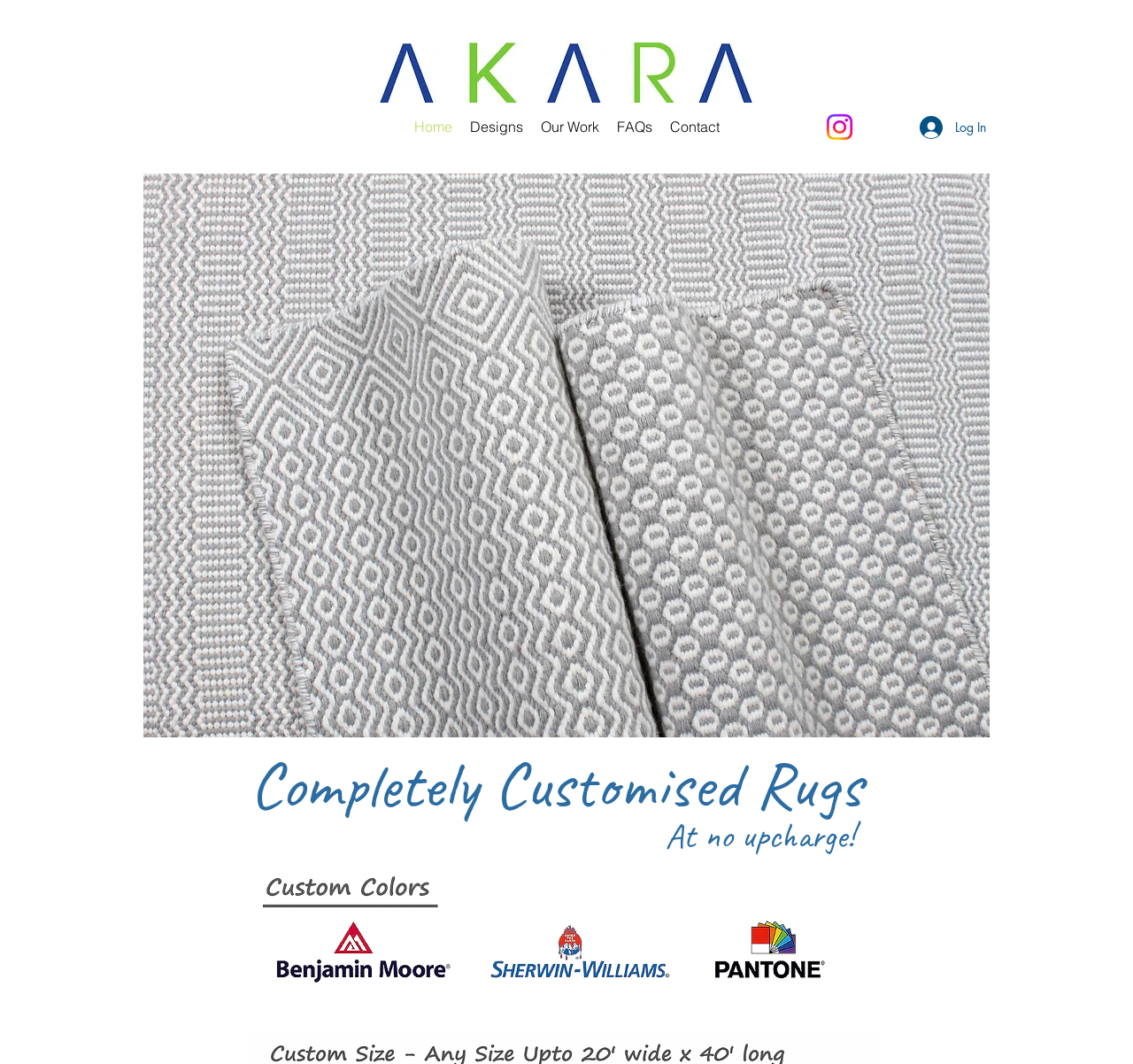Reply to the question with a single word or phrase:
What is the current slide show gallery item?

Wool Rugs